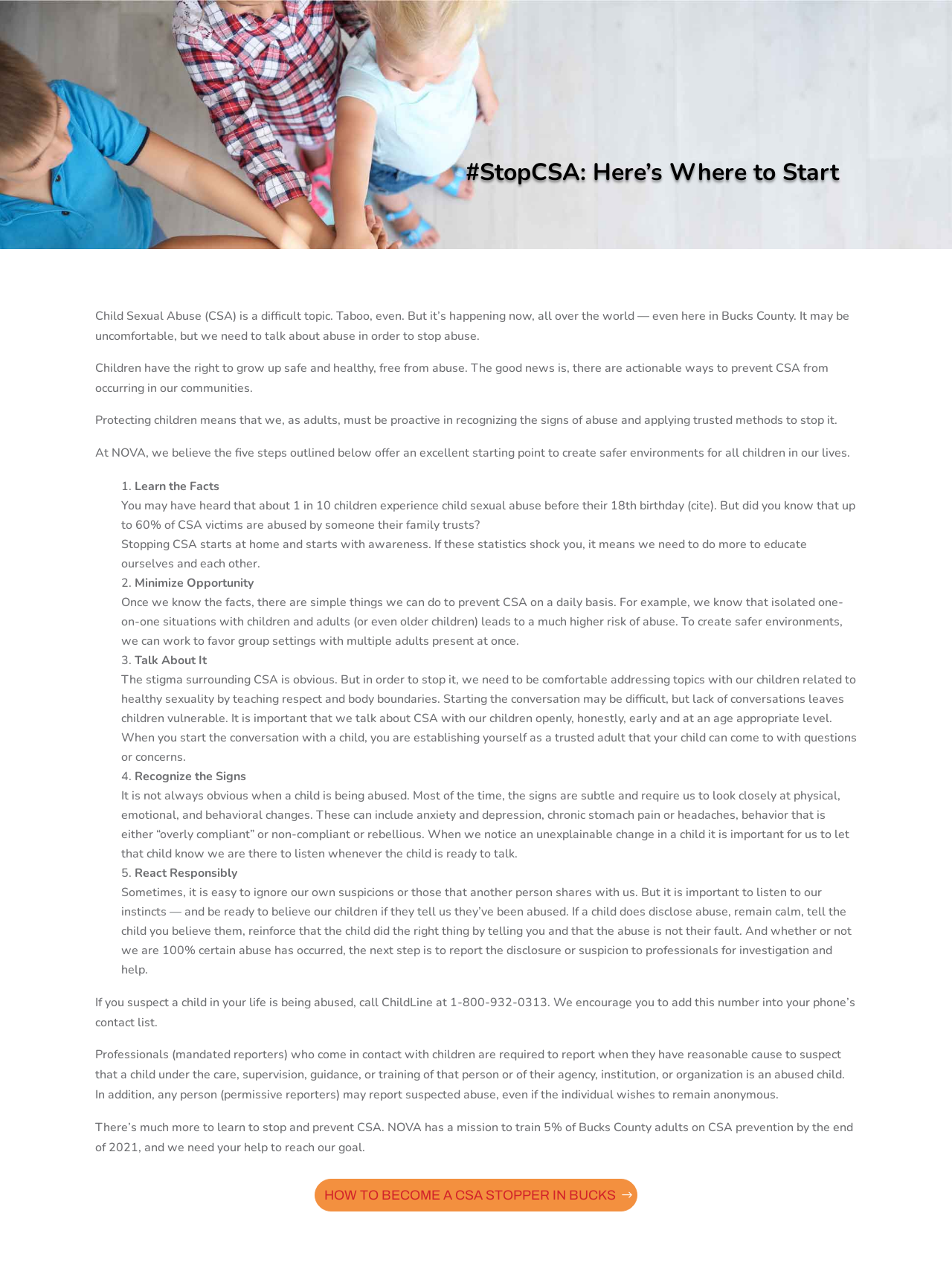Please answer the following question using a single word or phrase: 
What is the first step to create safer environments for children?

Learn the Facts